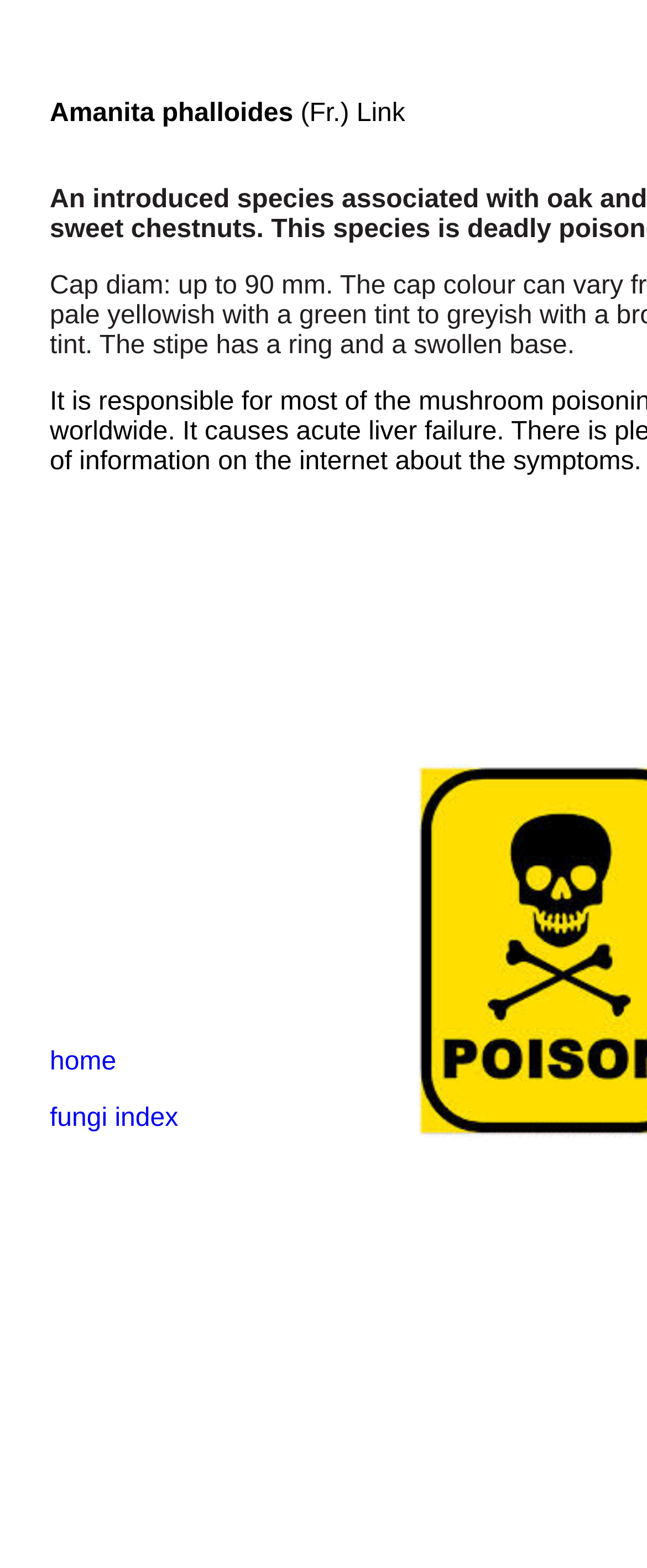Give a concise answer using only one word or phrase for this question:
How many grid cells are in the first row?

3